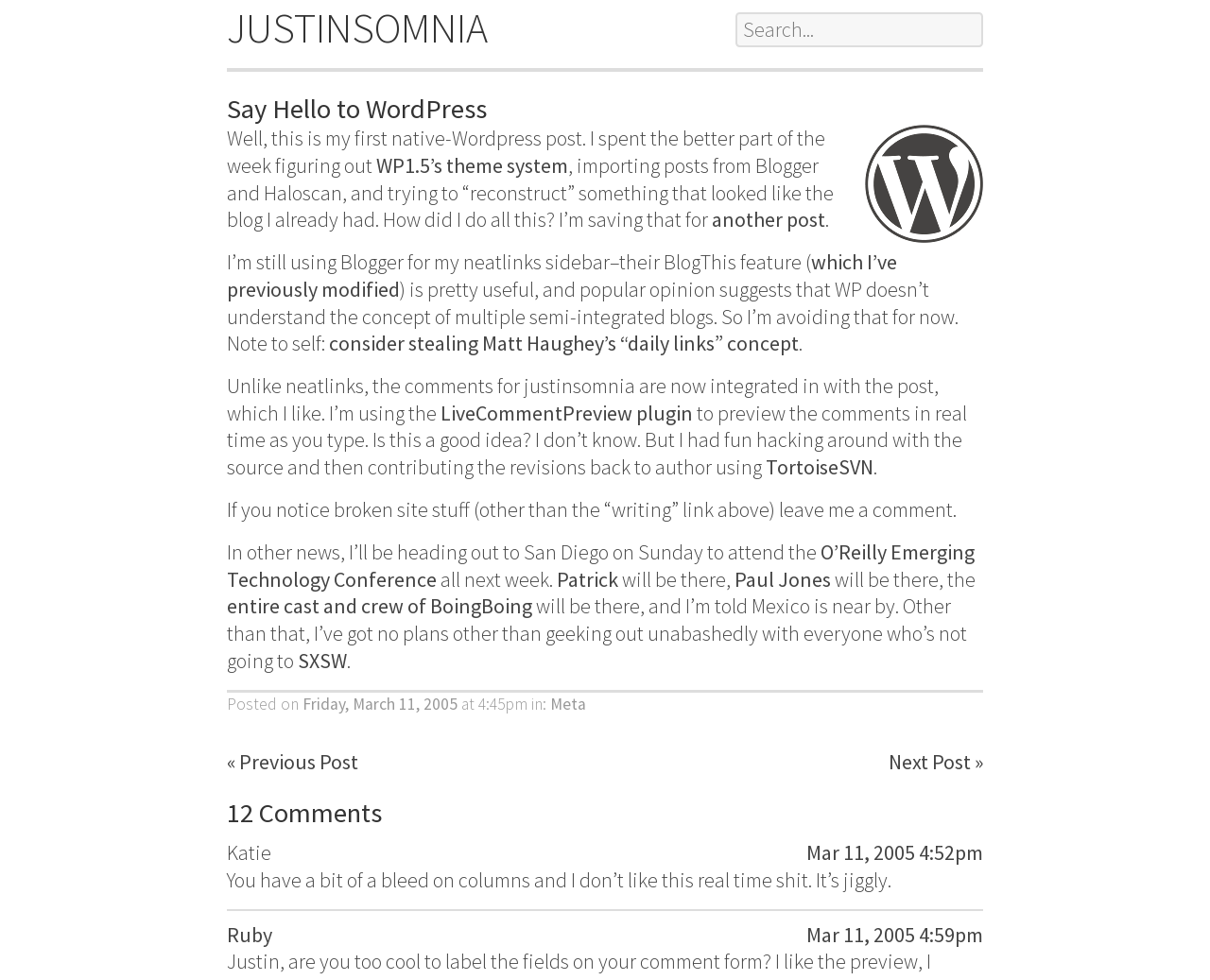From the webpage screenshot, identify the region described by on Facebook. Provide the bounding box coordinates as (top-left x, top-left y, bottom-right x, bottom-right y), with each value being a floating point number between 0 and 1.

None